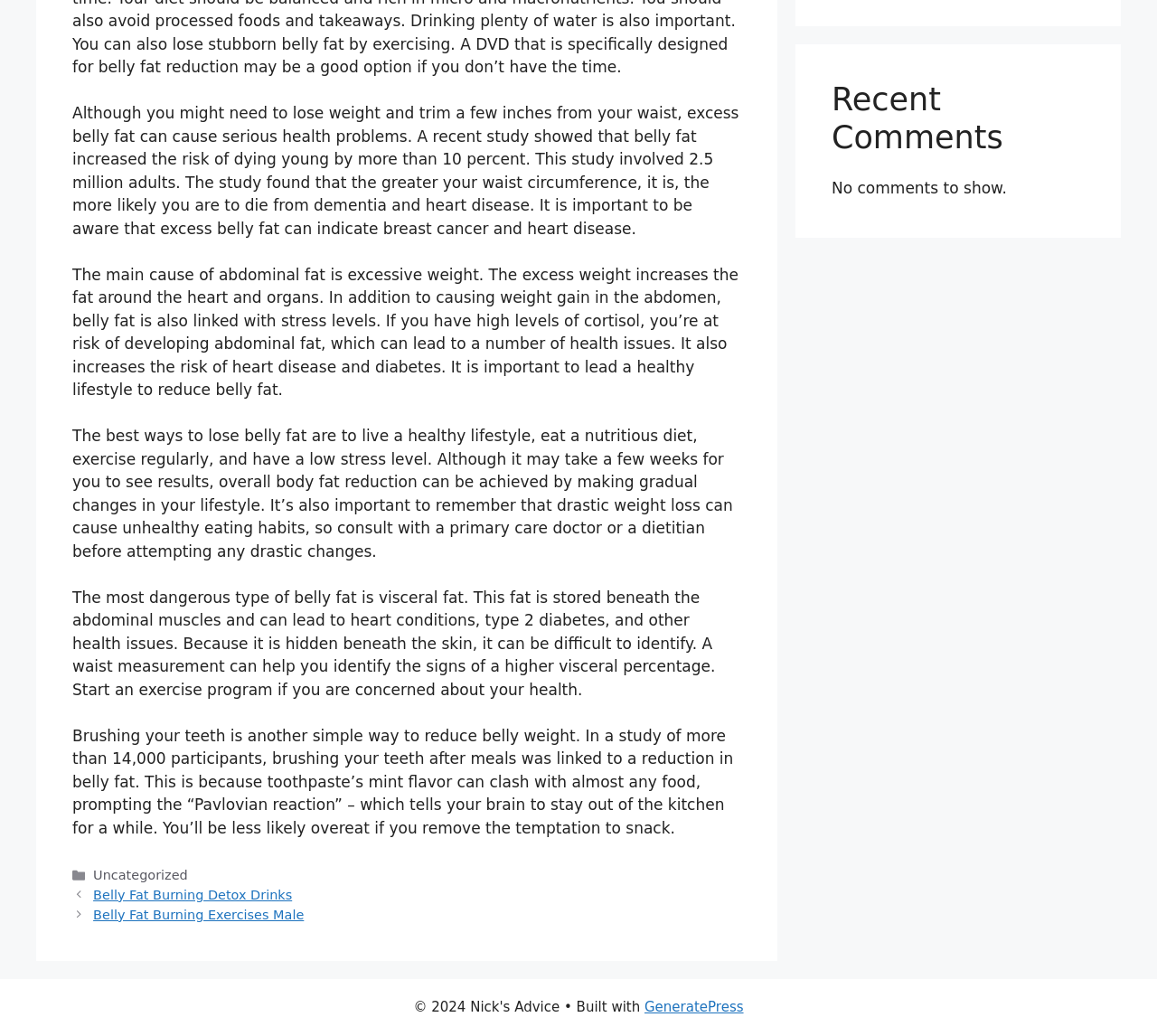Provide the bounding box coordinates, formatted as (top-left x, top-left y, bottom-right x, bottom-right y), with all values being floating point numbers between 0 and 1. Identify the bounding box of the UI element that matches the description: Belly Fat Burning Detox Drinks

[0.081, 0.857, 0.253, 0.871]